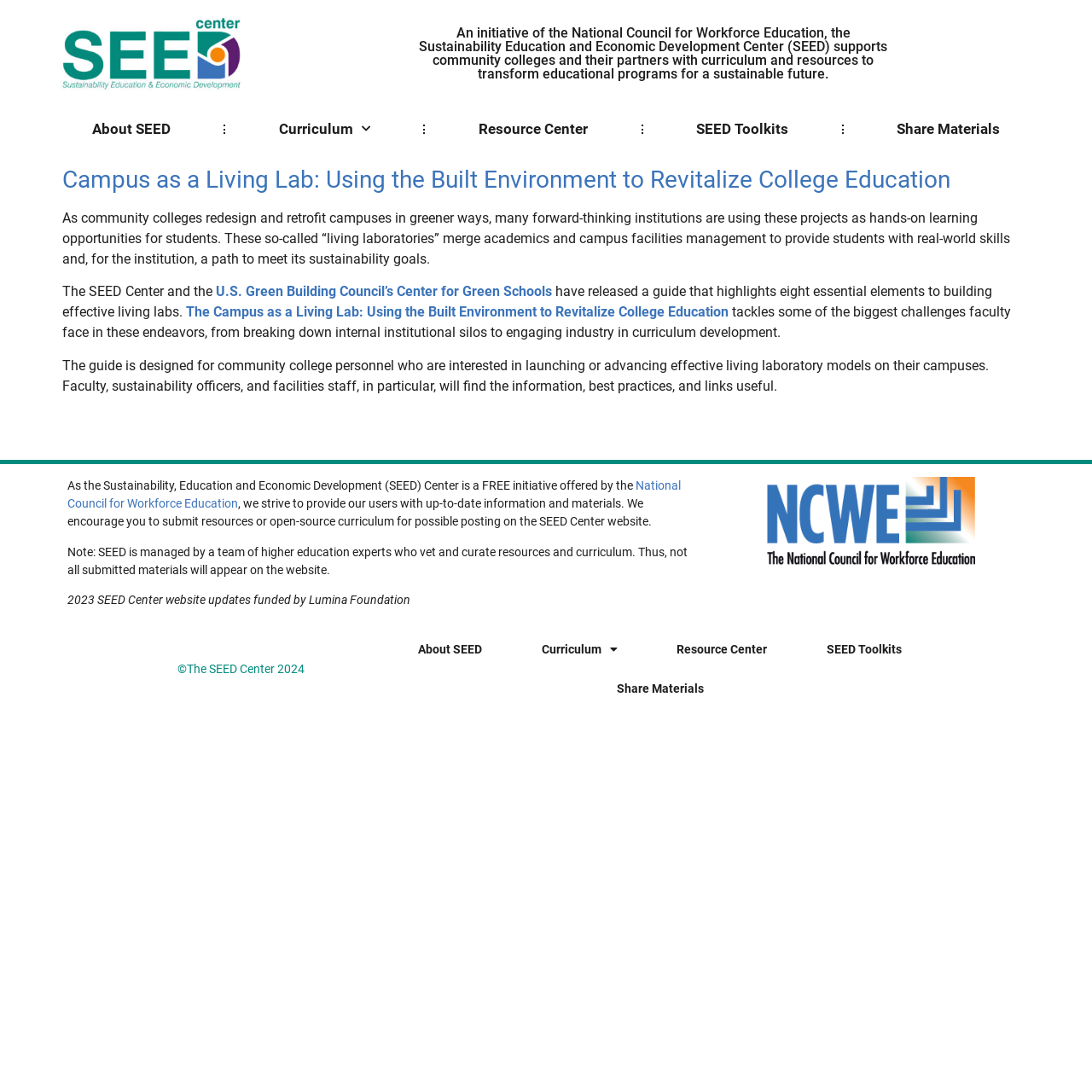Locate the bounding box coordinates of the area where you should click to accomplish the instruction: "Explore SEED Toolkits".

[0.6, 0.107, 0.759, 0.13]